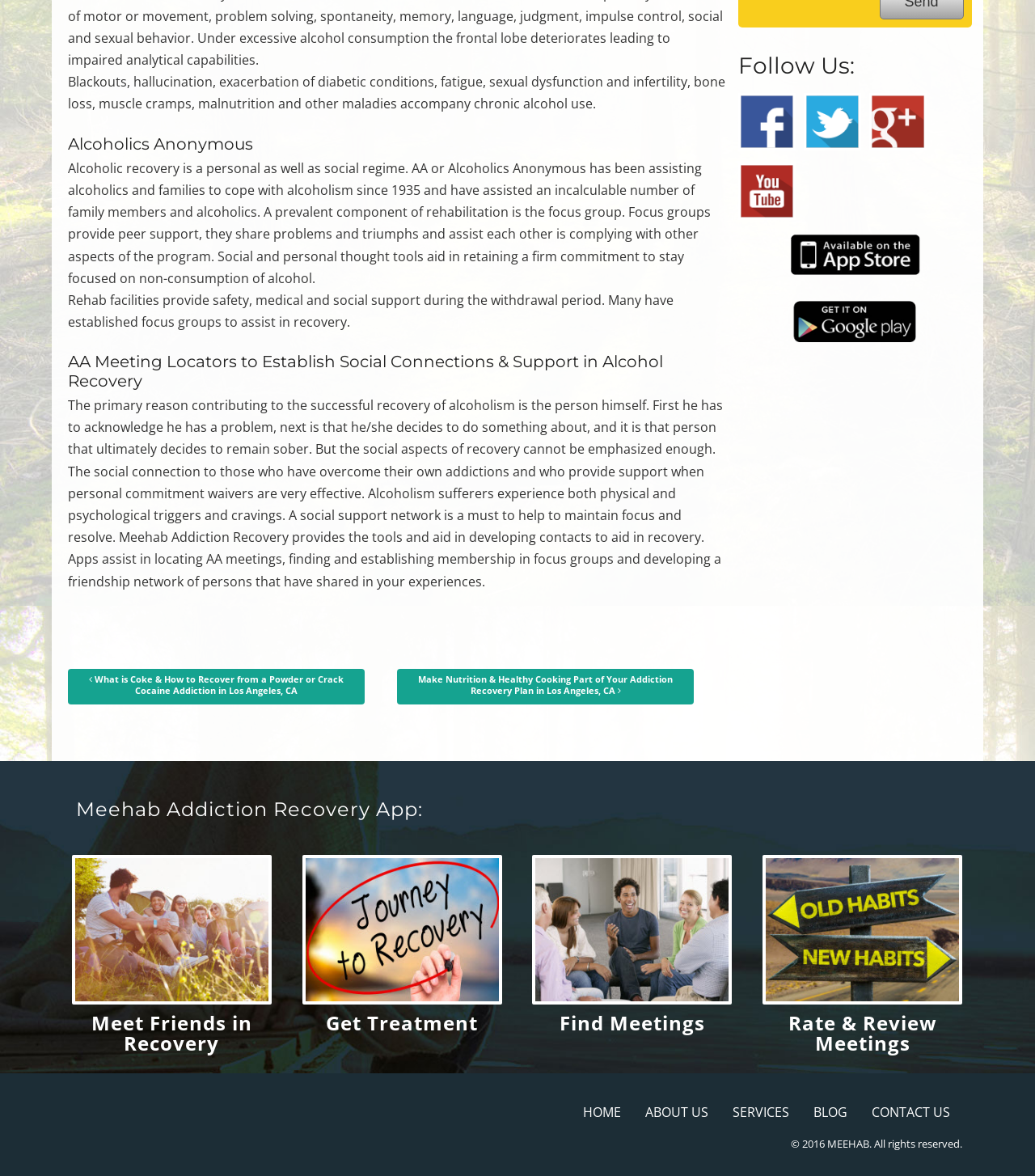What is the primary reason for successful recovery of alcoholism?
Examine the webpage screenshot and provide an in-depth answer to the question.

According to the webpage, the primary reason contributing to the successful recovery of alcoholism is the person himself, who has to acknowledge the problem, decide to do something about it, and ultimately decide to remain sober.